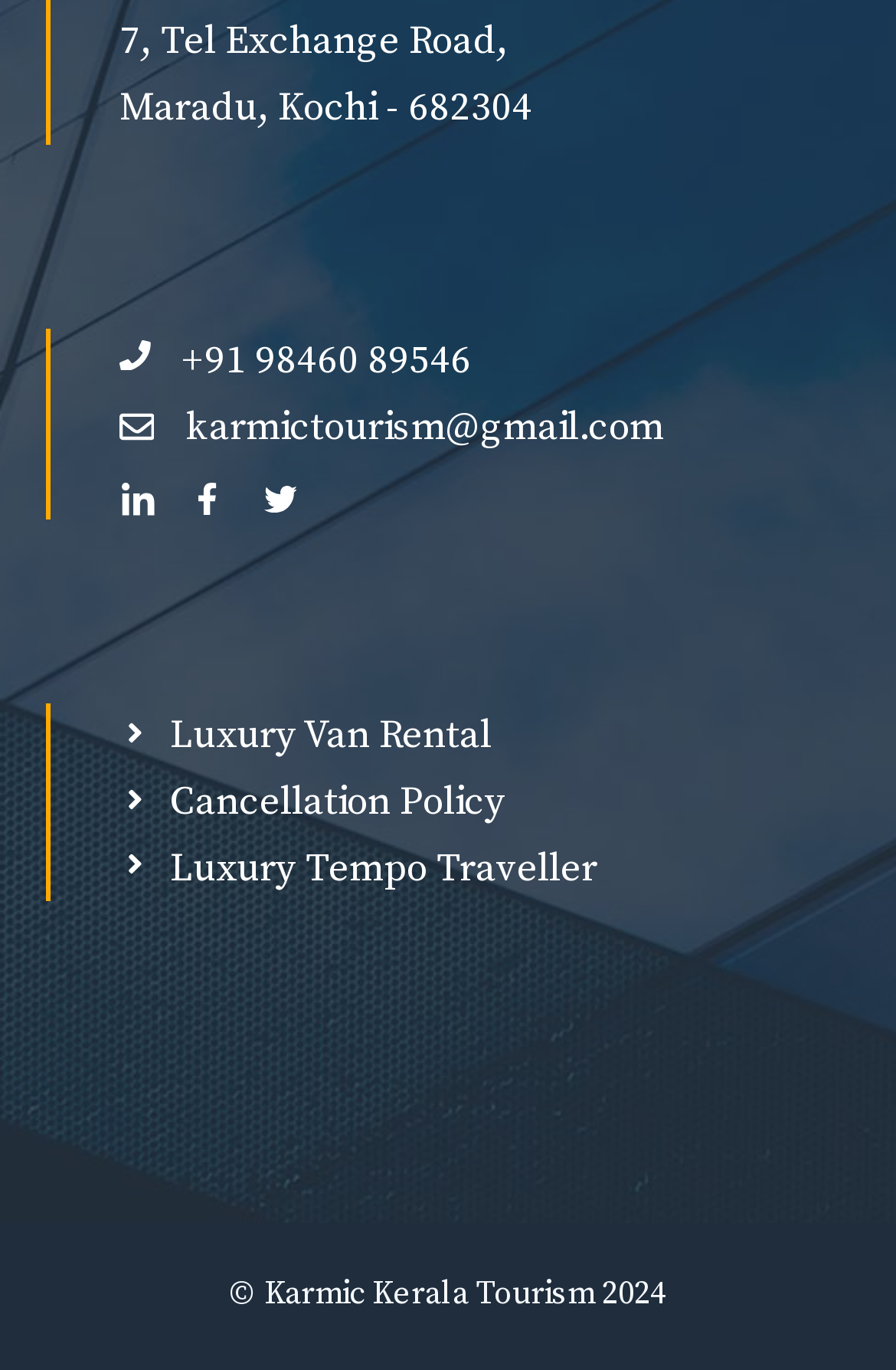Extract the bounding box for the UI element that matches this description: "Cancellation Policy".

[0.133, 0.561, 0.564, 0.61]